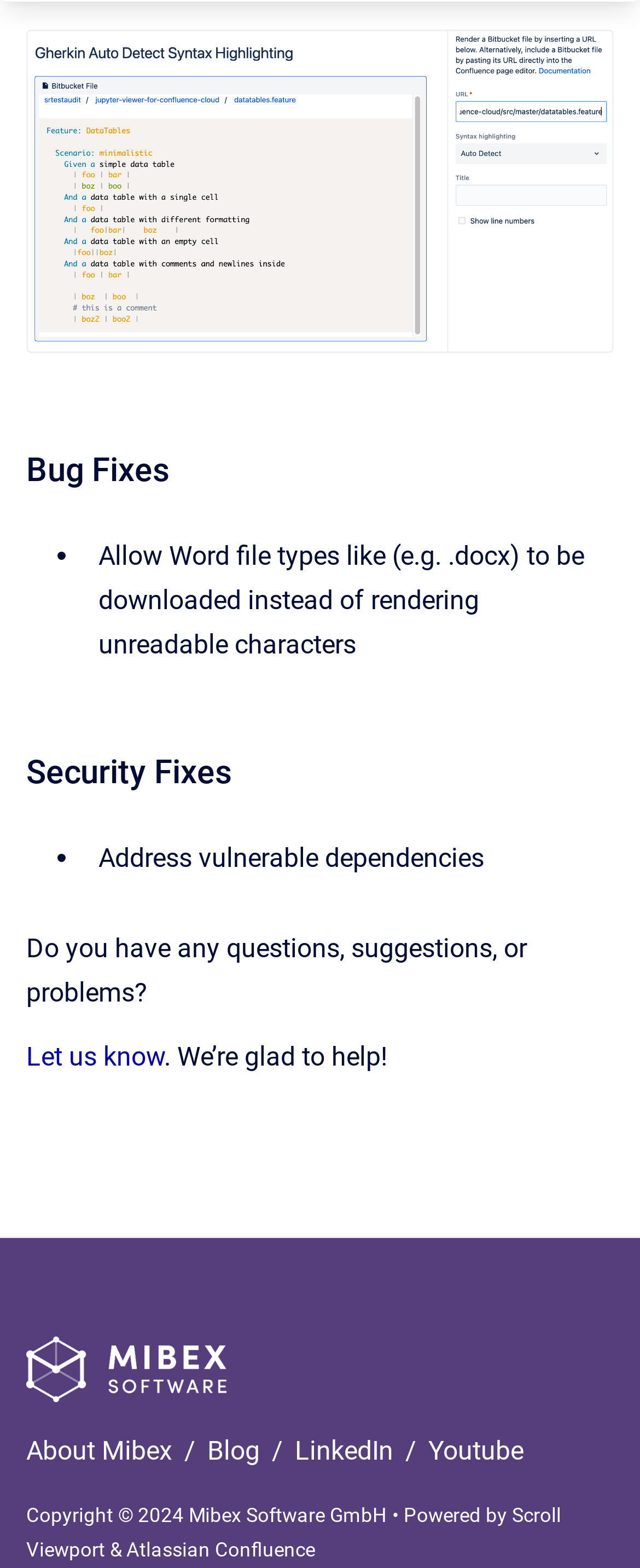What is the purpose of the image?
Using the visual information from the image, give a one-word or short-phrase answer.

Opens image in full screen